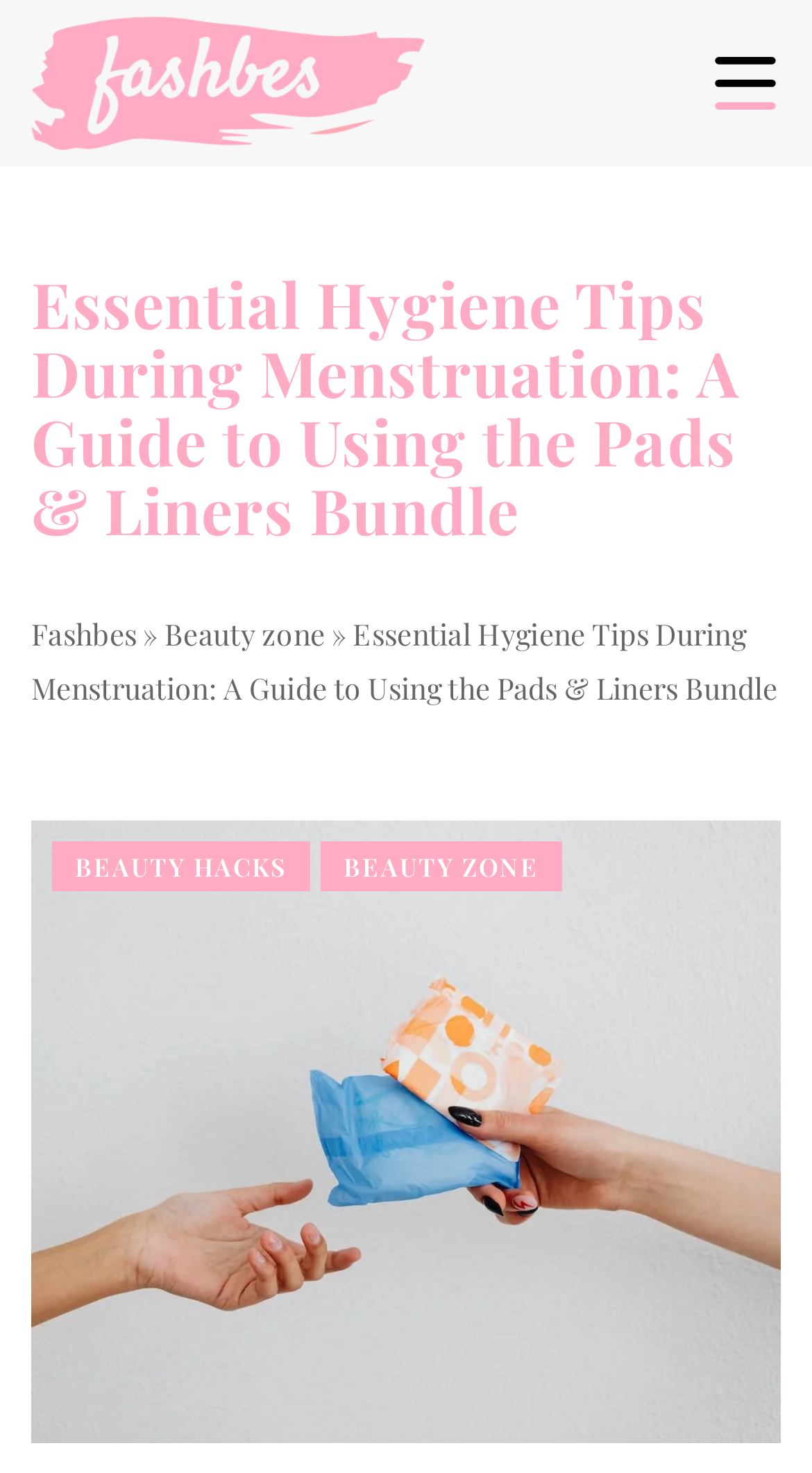What symbol is used in the article?
Provide an in-depth answer to the question, covering all aspects.

I found a static text element with the symbol '»' at the coordinates [0.168, 0.417, 0.203, 0.444]. This symbol is used in the article, possibly as a separator or indicator.